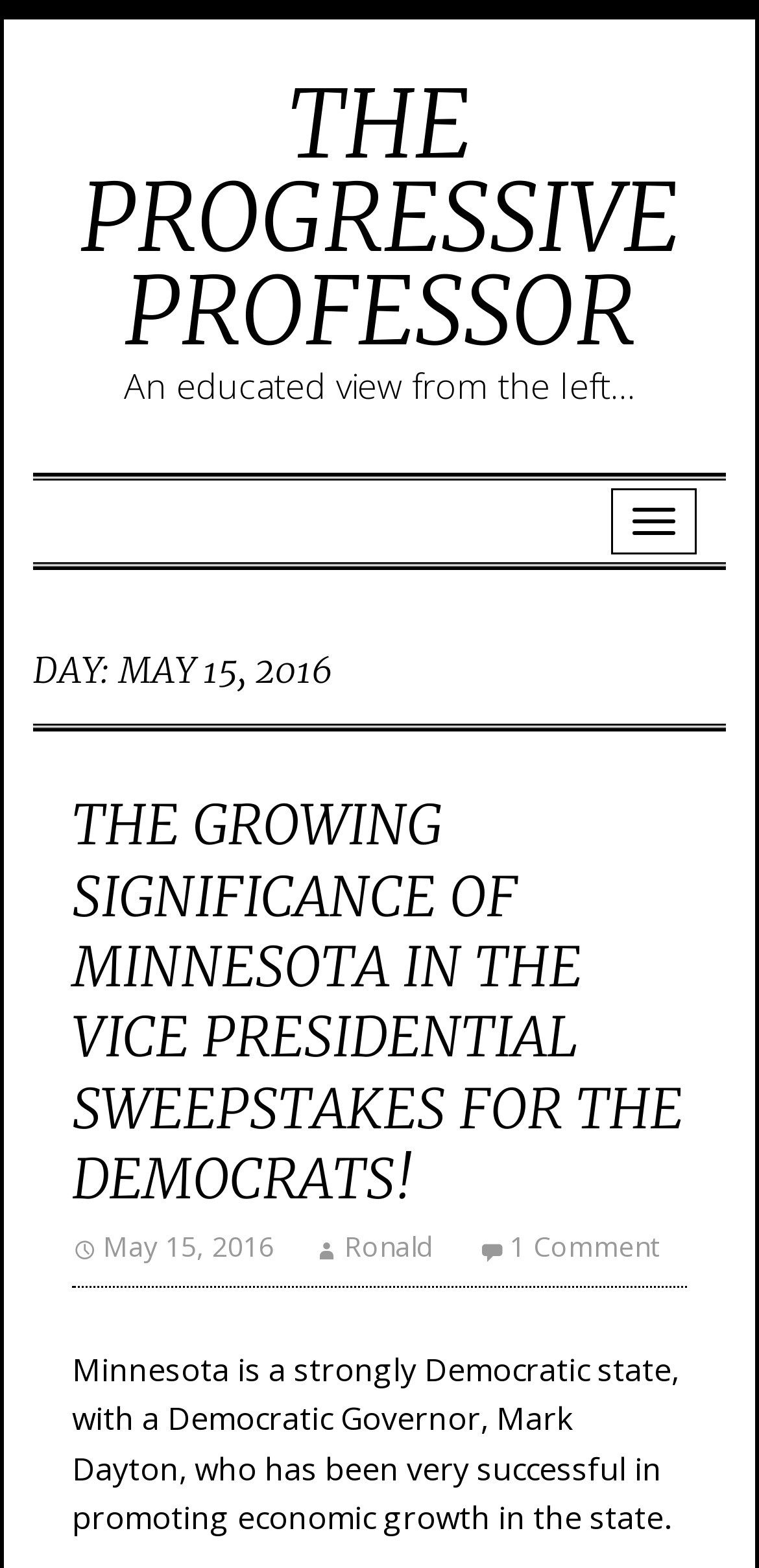Determine the main headline from the webpage and extract its text.

DAY: MAY 15, 2016